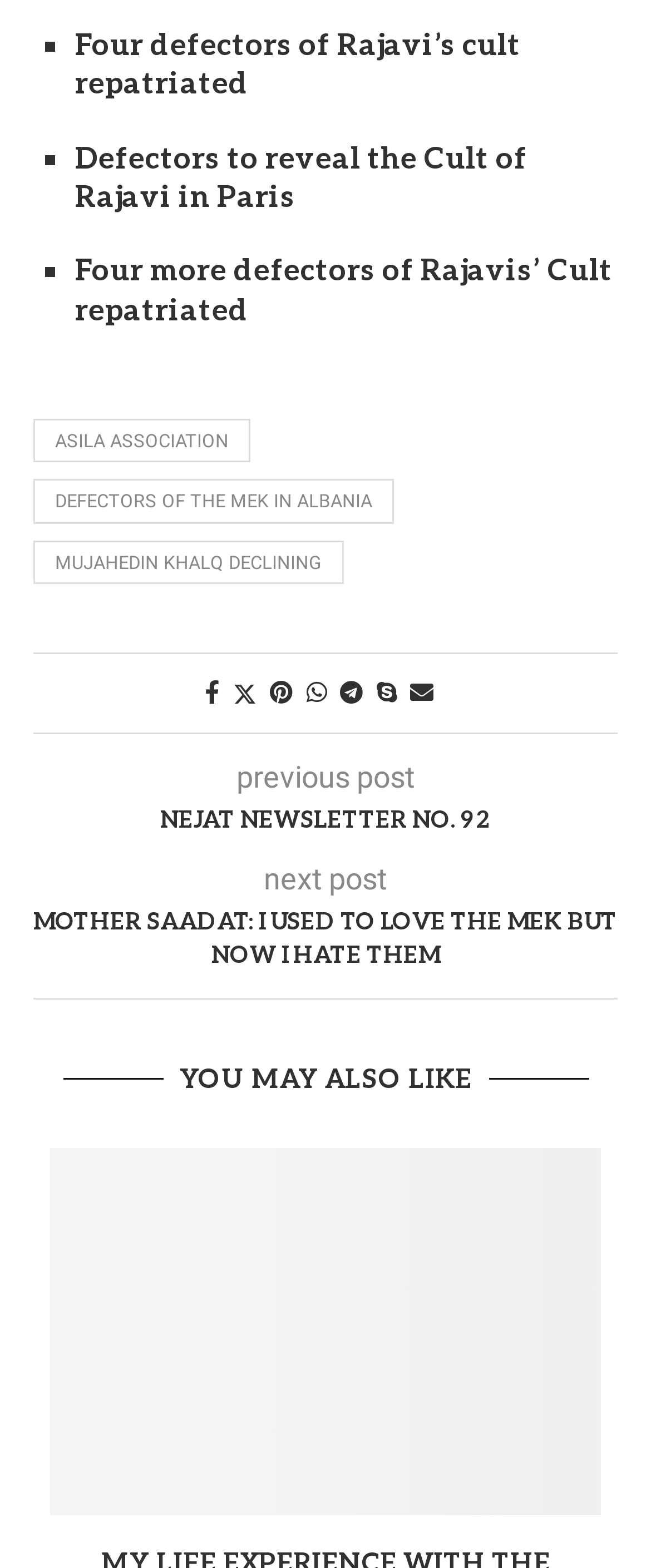Identify the bounding box coordinates of the clickable region to carry out the given instruction: "Click on the link to read about NEJAT NEWSLETTER NO. 92".

[0.051, 0.371, 0.949, 0.392]